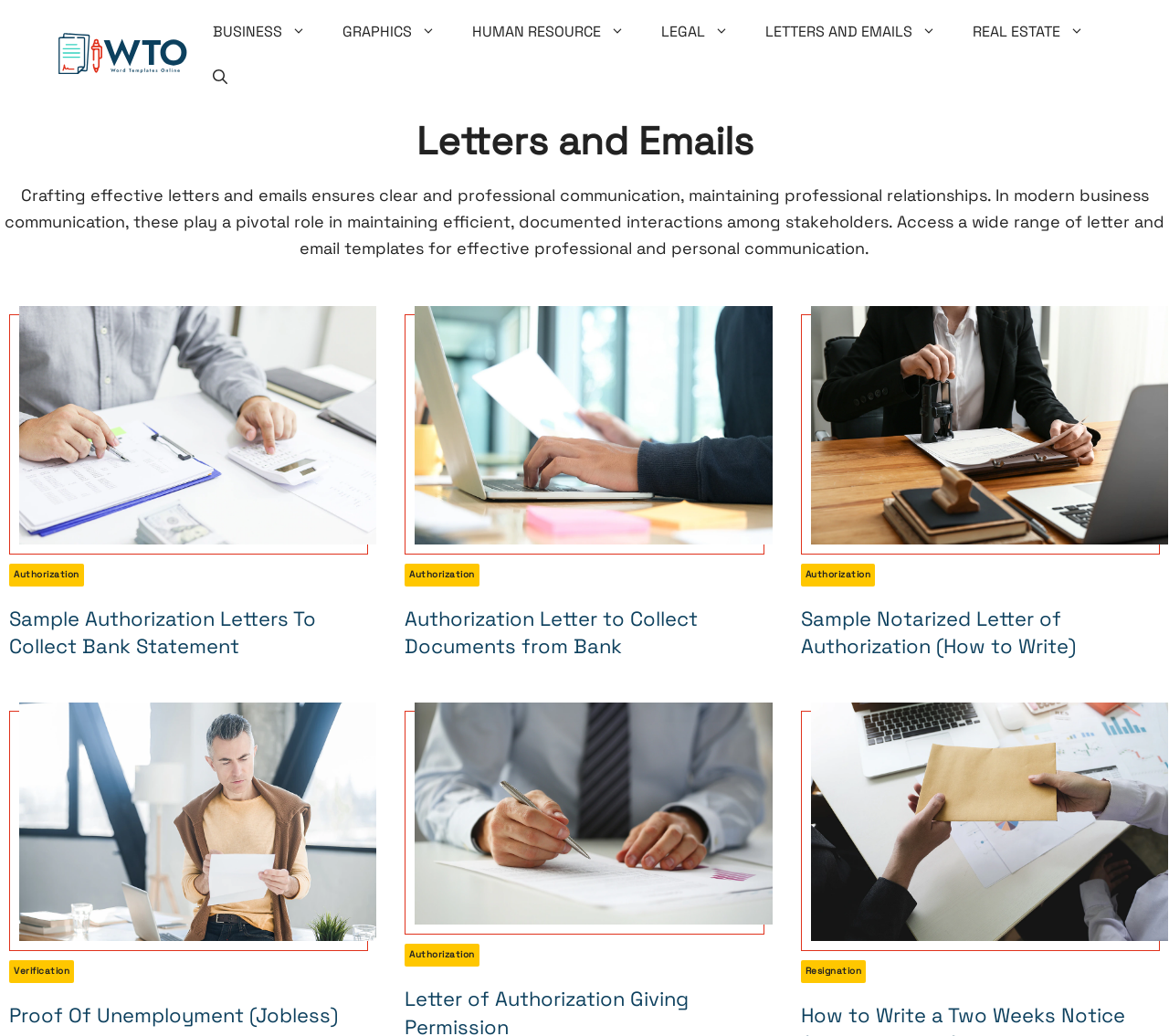Determine the bounding box coordinates for the clickable element to execute this instruction: "Click on Collect Bank Statement". Provide the coordinates as four float numbers between 0 and 1, i.e., [left, top, right, bottom].

[0.016, 0.295, 0.322, 0.525]